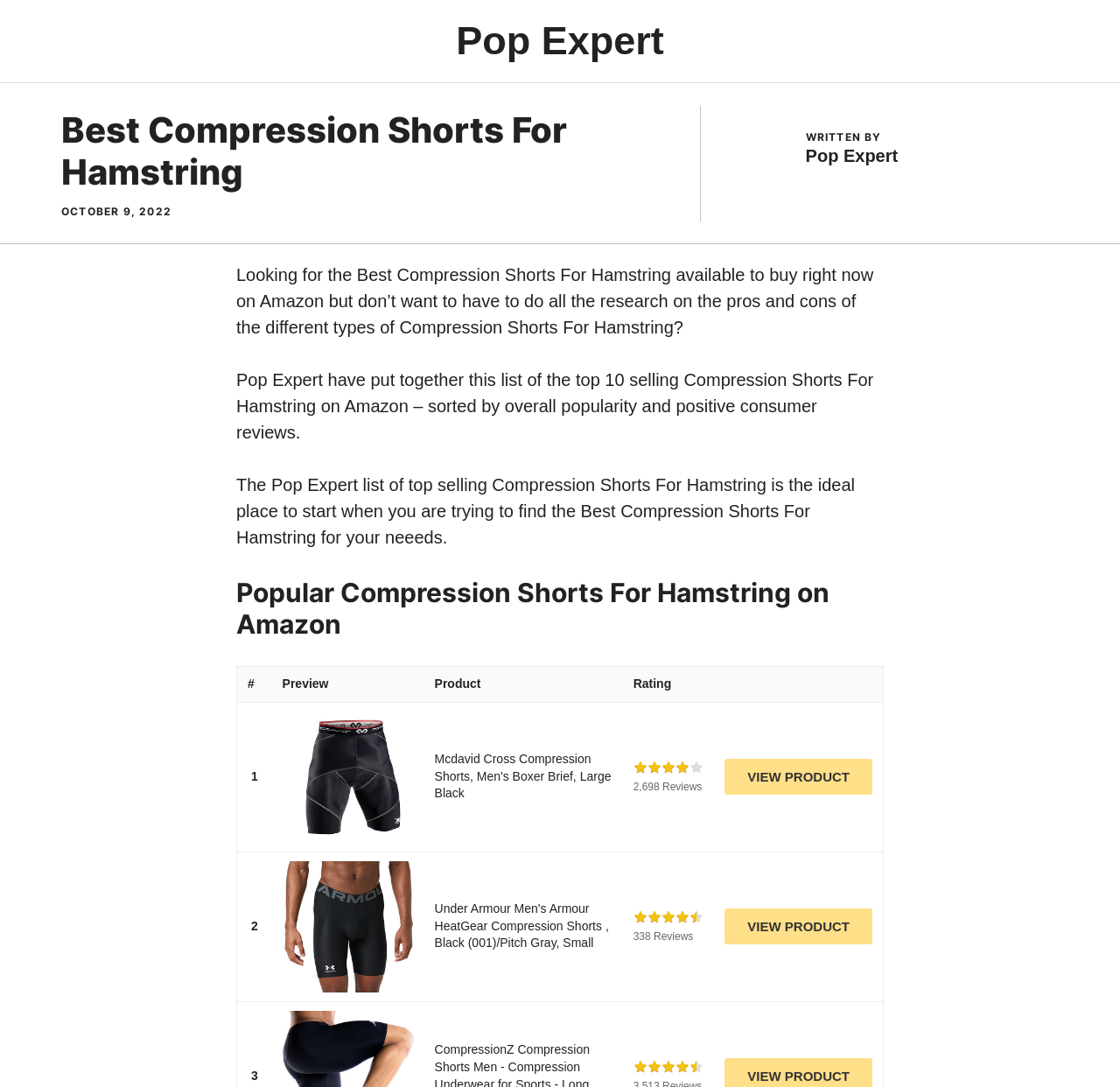Based on the element description "title="Reviews on Amazon"", predict the bounding box coordinates of the UI element.

[0.565, 0.838, 0.628, 0.85]